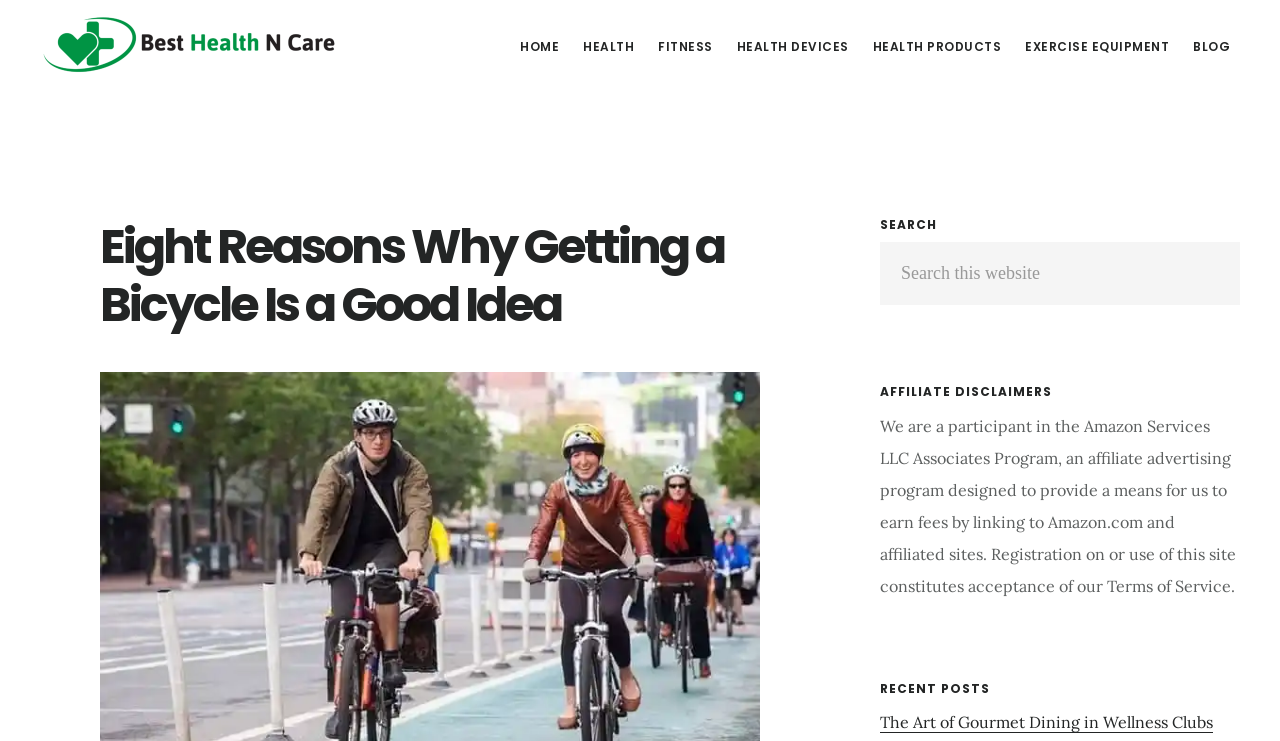Identify the bounding box for the UI element described as: "Fitness". Ensure the coordinates are four float numbers between 0 and 1, formatted as [left, top, right, bottom].

[0.506, 0.042, 0.564, 0.085]